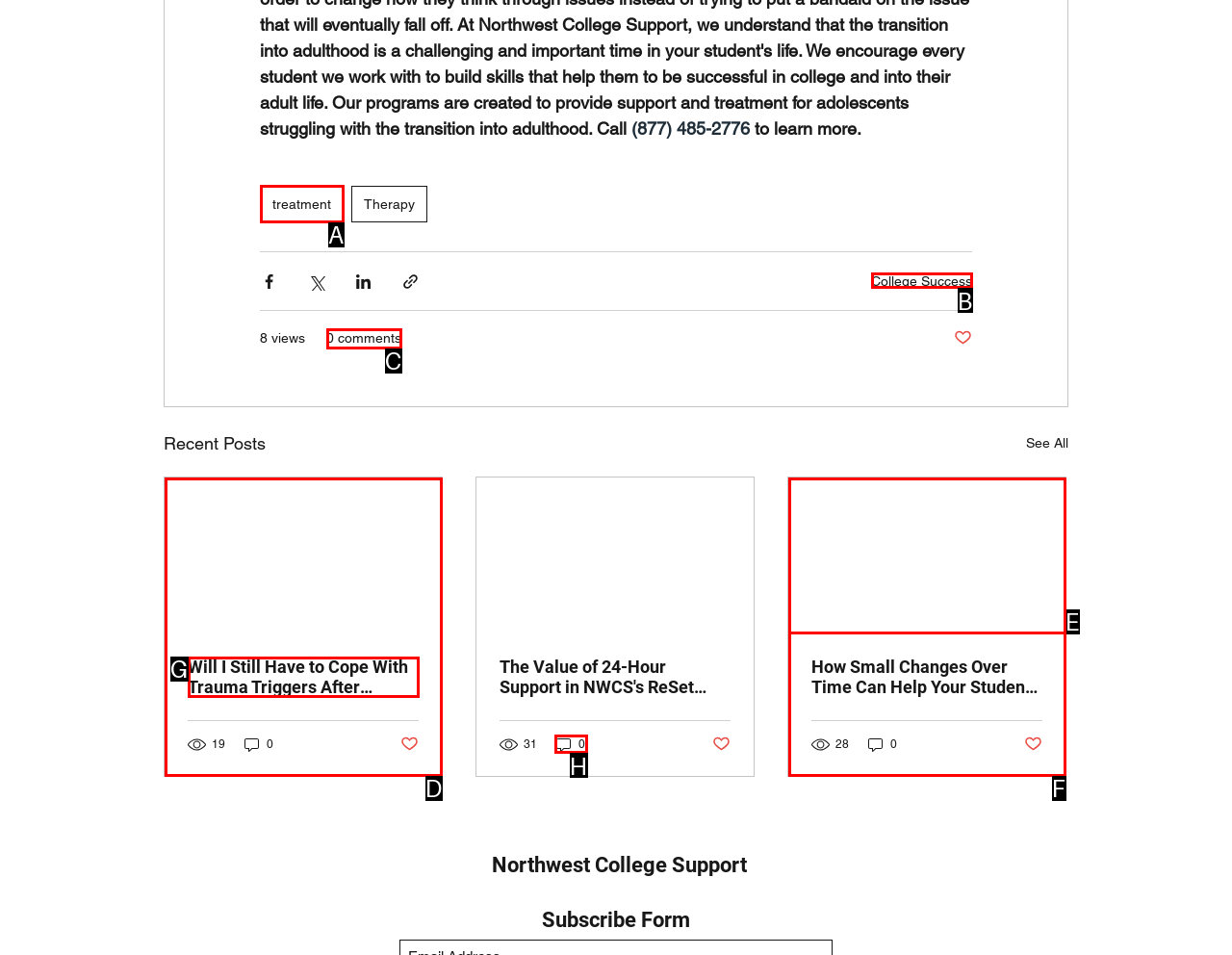Select the correct option based on the description: 0
Answer directly with the option’s letter.

H